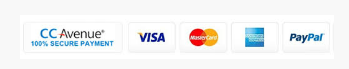Kindly respond to the following question with a single word or a brief phrase: 
How many recognizable payment method logos are included in the image?

4